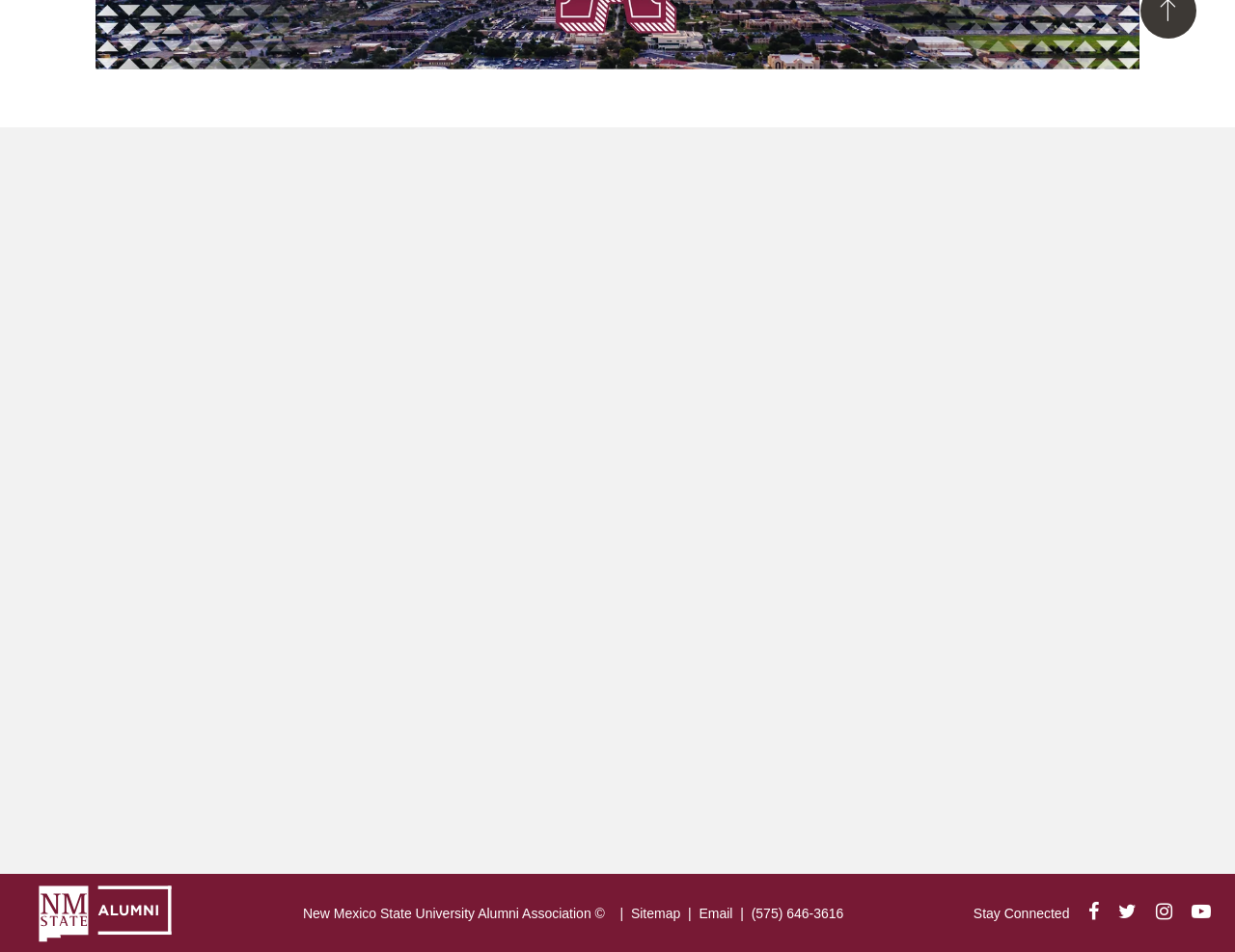Please provide the bounding box coordinates in the format (top-left x, top-left y, bottom-right x, bottom-right y). Remember, all values are floating point numbers between 0 and 1. What is the bounding box coordinate of the region described as: Sitemap

[0.511, 0.947, 0.551, 0.971]